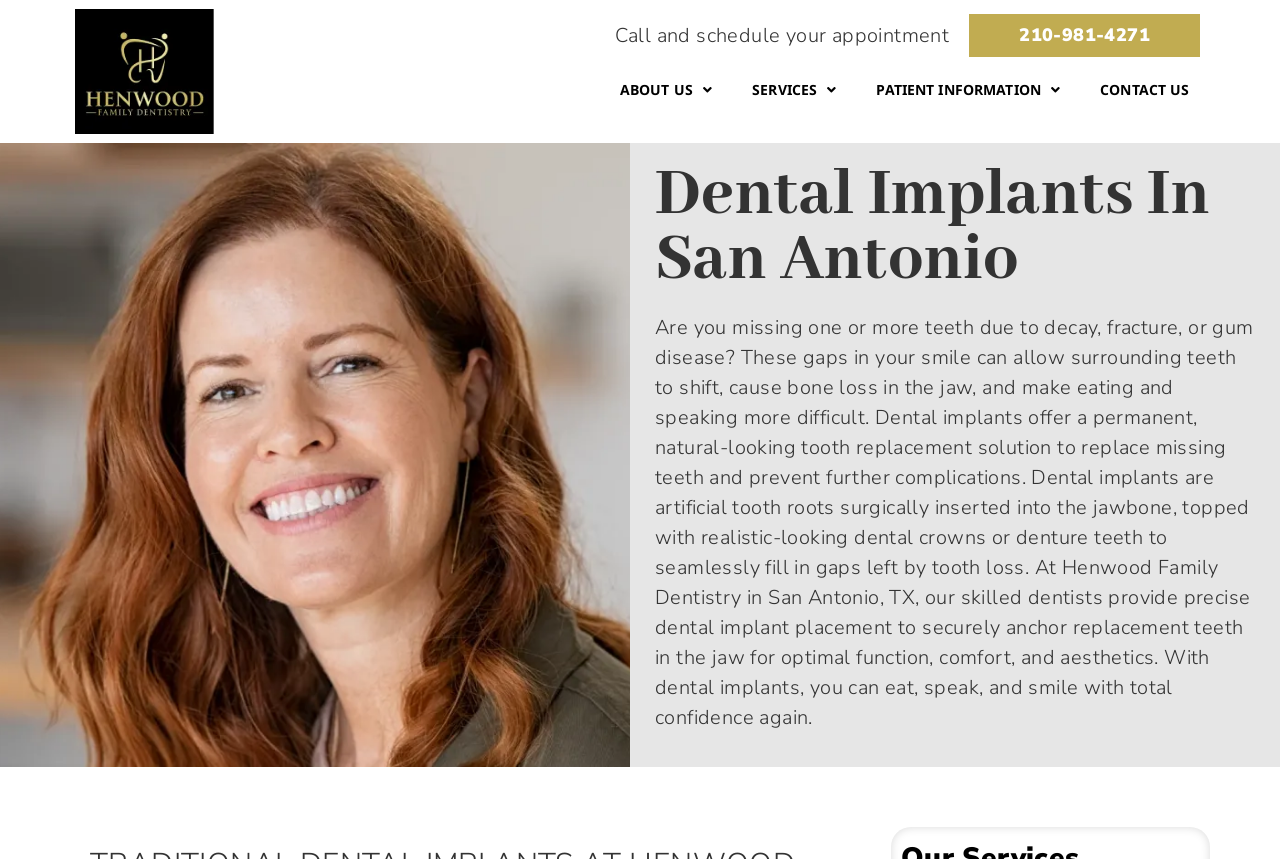What is the purpose of dental implants?
Using the image, respond with a single word or phrase.

To replace missing teeth